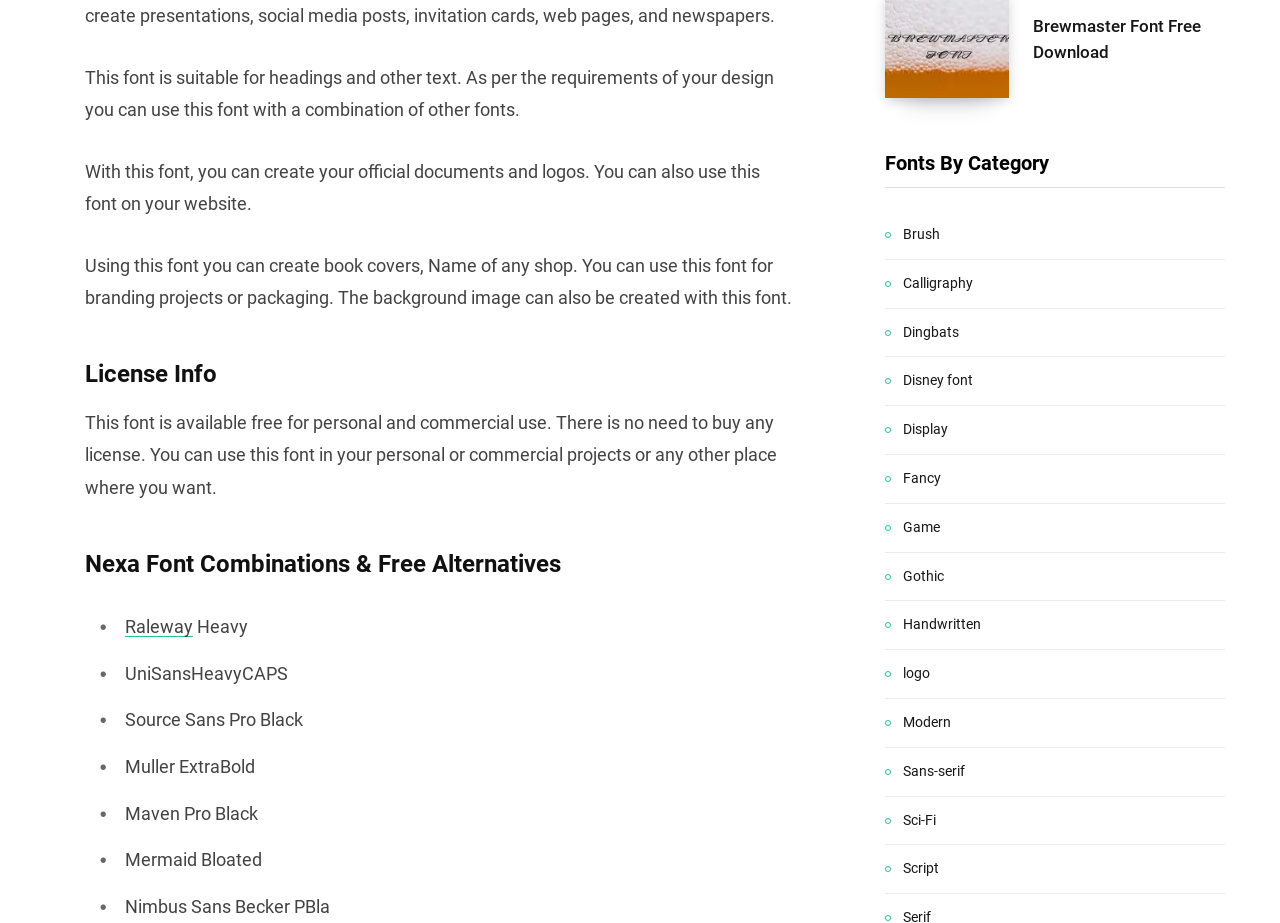Please locate the bounding box coordinates of the element that should be clicked to achieve the given instruction: "browse fonts under the Brush category".

[0.691, 0.242, 0.734, 0.267]